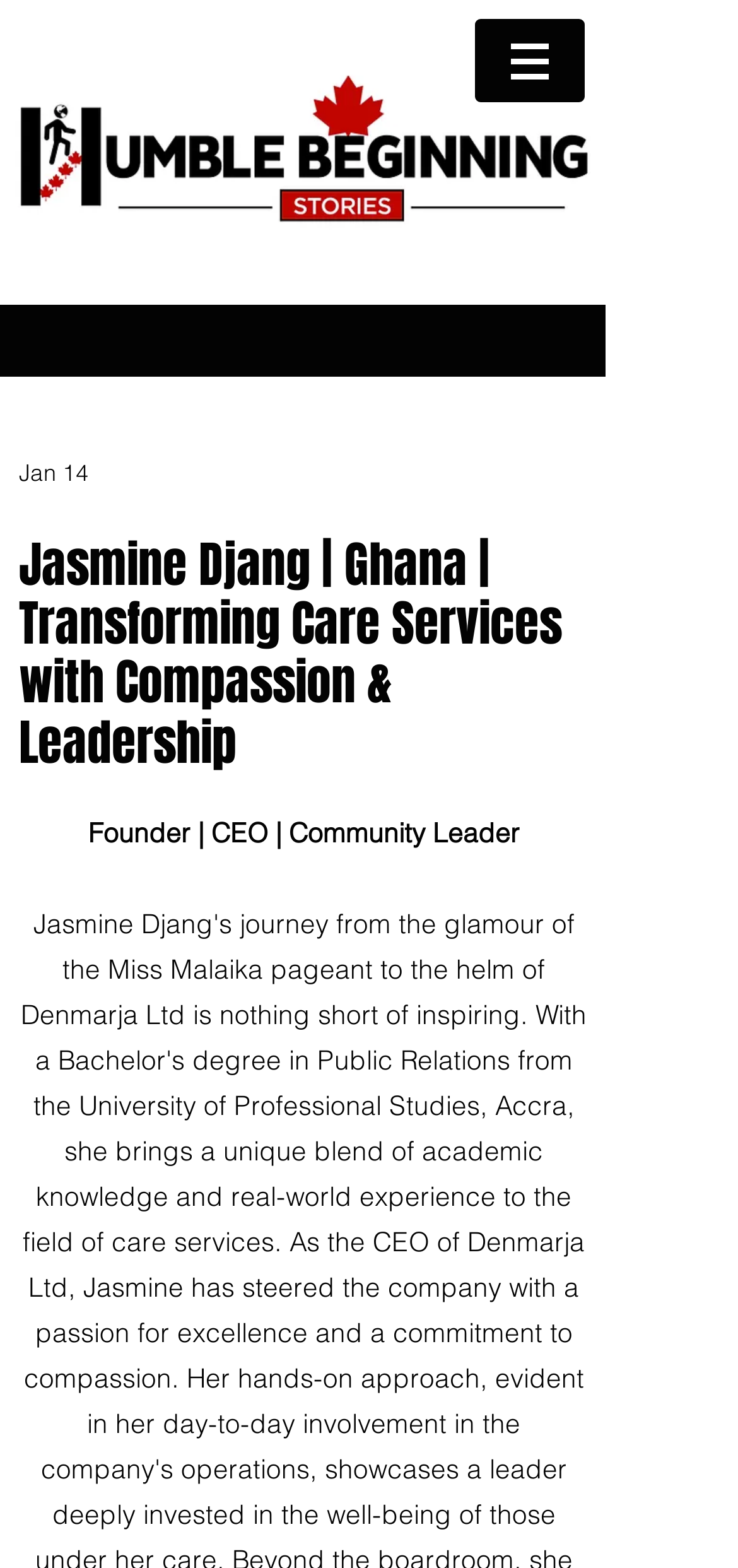Detail the features and information presented on the webpage.

The webpage is about Jasmine Djang, a founder, CEO, and community leader. At the top left corner, there is a logo image, "logo 5.jpeg", which takes up about 82% of the width and 19% of the height of the page. 

To the right of the logo, there is a navigation menu labeled "Site" with a button that has a popup menu. The button contains an image and is not currently expanded. Below the navigation menu, there is a generic element displaying the date "Jan 14".

The main content of the page is headed by a title "Jasmine Djang | Ghana | Transforming Care Services with Compassion & Leadership", which spans about 77% of the page width and 15% of the page height. Below the title, there are two paragraphs of text. The first paragraph describes Jasmine Djang as a "Founder | CEO | Community Leader". The second paragraph appears to be a brief summary of her services, starting with "re services. As th'".